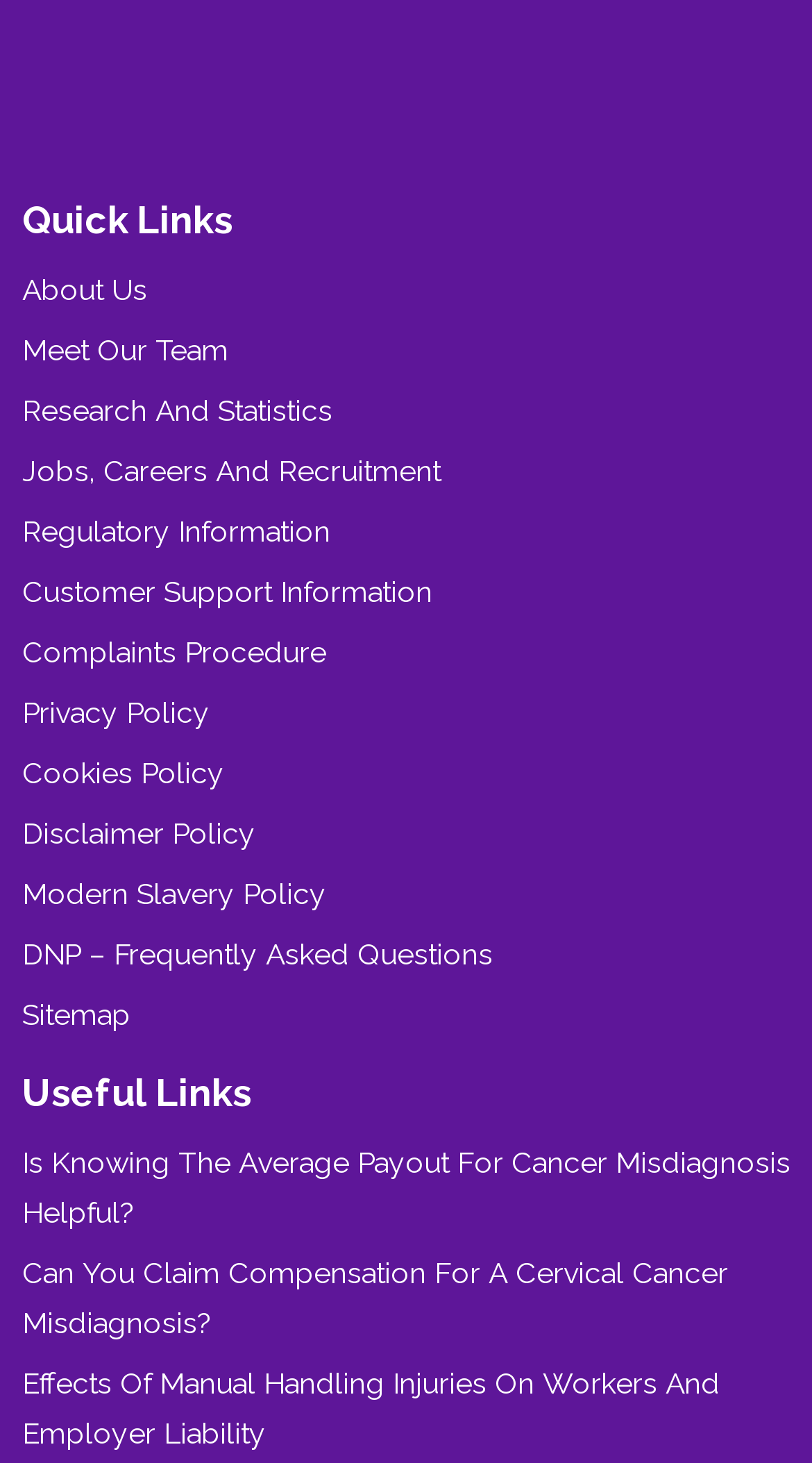Specify the bounding box coordinates of the region I need to click to perform the following instruction: "Click on About Us". The coordinates must be four float numbers in the range of 0 to 1, i.e., [left, top, right, bottom].

[0.027, 0.181, 0.973, 0.215]